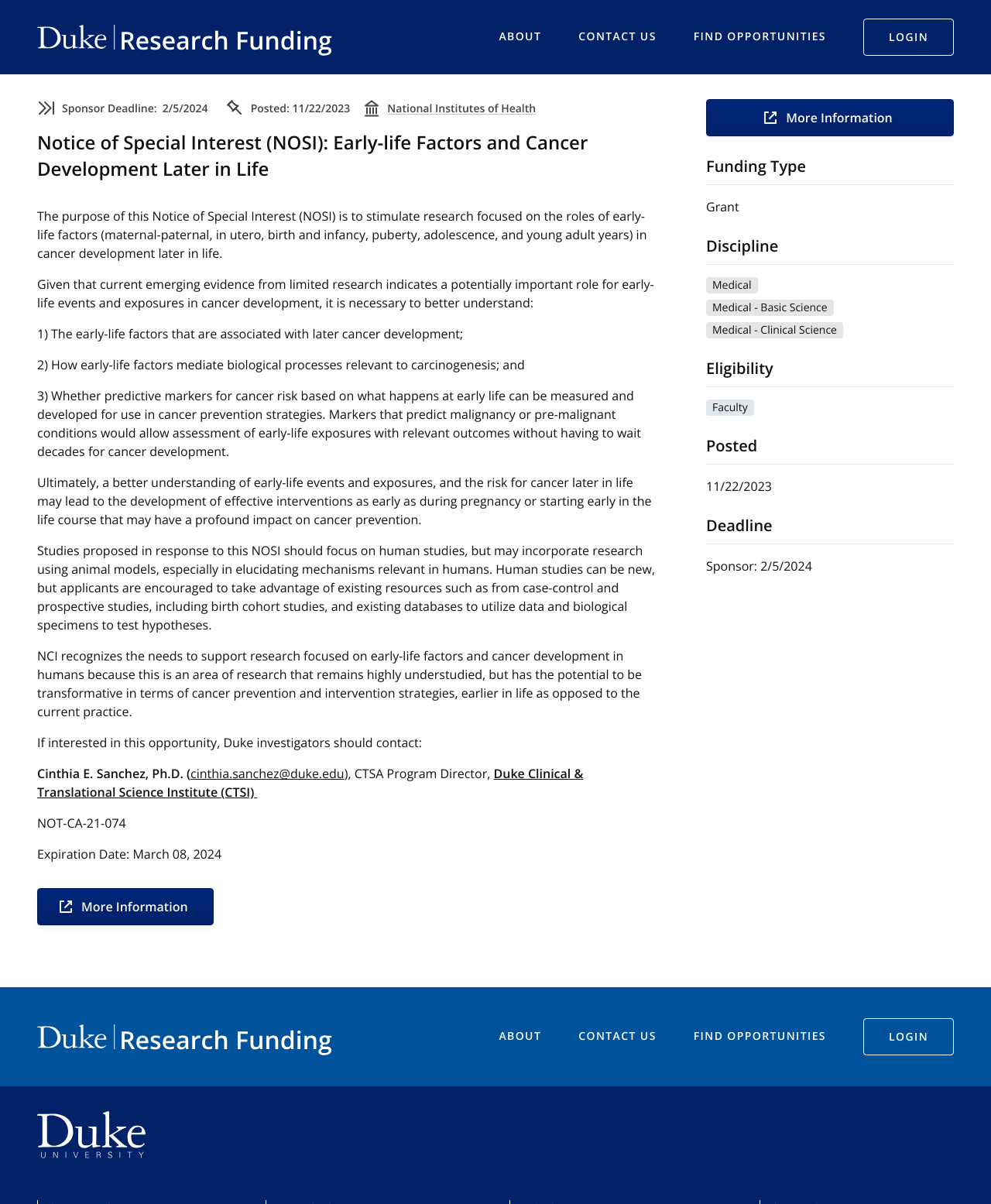What is the purpose of this Notice of Special Interest? Observe the screenshot and provide a one-word or short phrase answer.

To stimulate research on early-life factors and cancer development